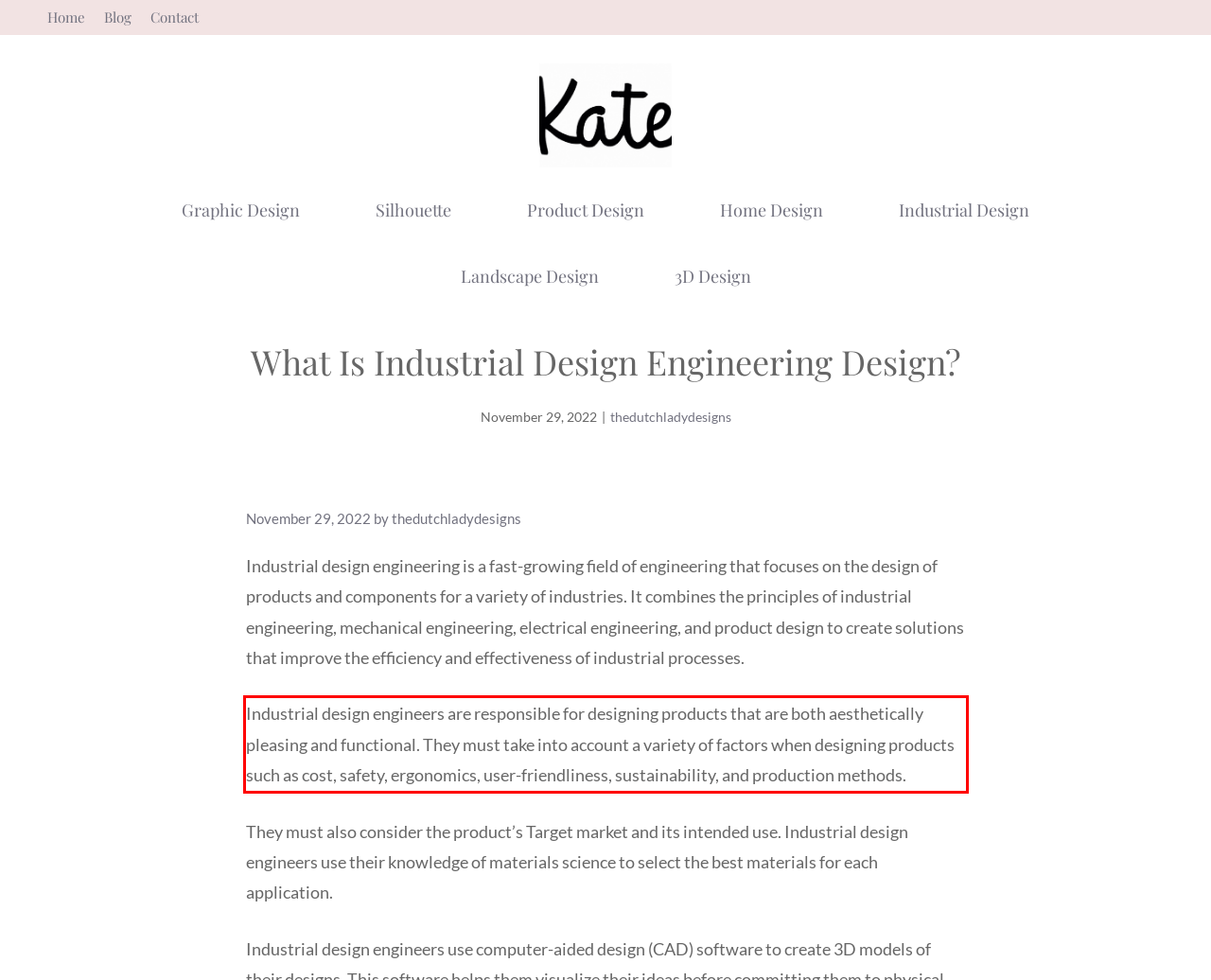You are presented with a screenshot containing a red rectangle. Extract the text found inside this red bounding box.

Industrial design engineers are responsible for designing products that are both aesthetically pleasing and functional. They must take into account a variety of factors when designing products such as cost, safety, ergonomics, user-friendliness, sustainability, and production methods.